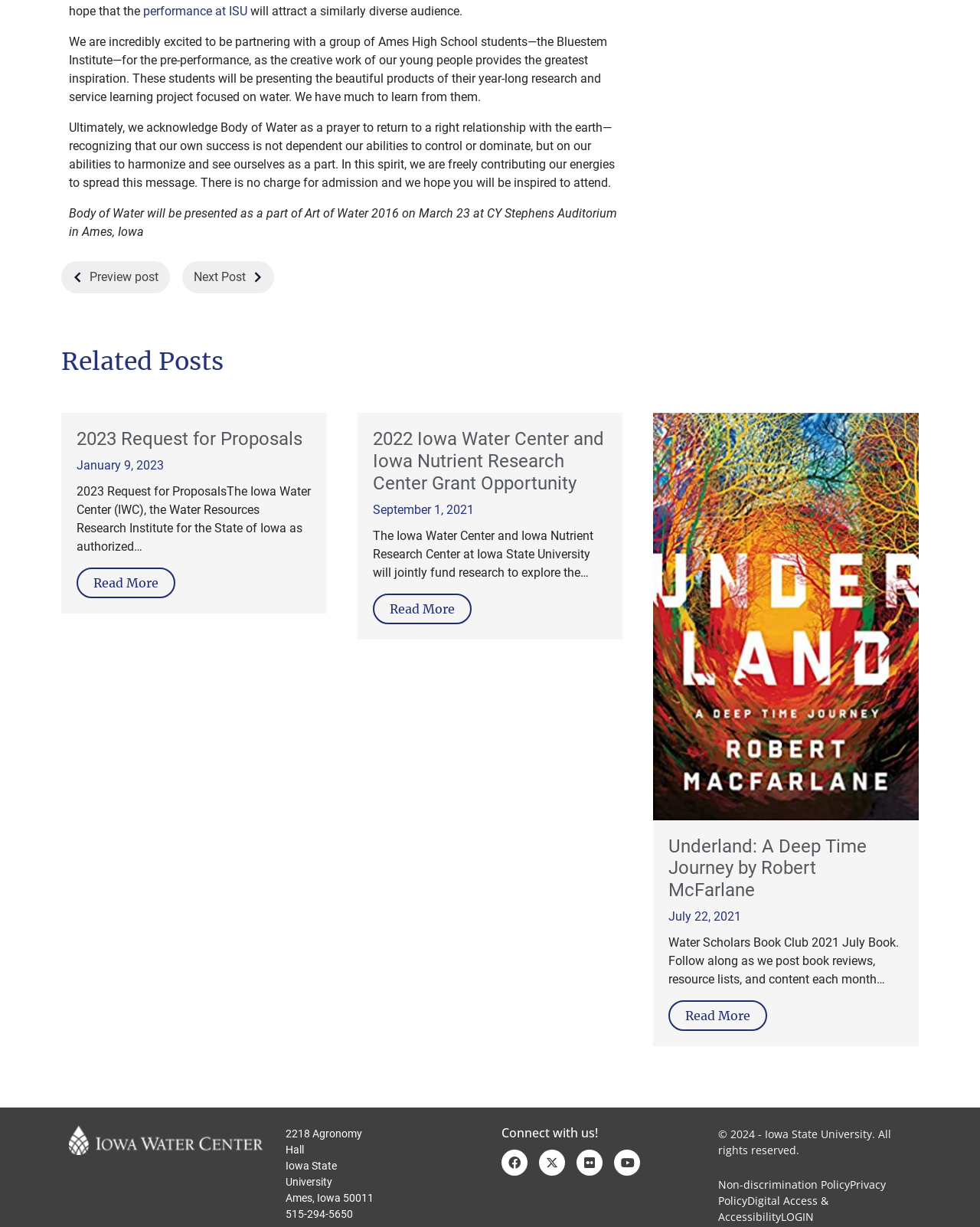Based on the image, please respond to the question with as much detail as possible:
What is the event mentioned in the first paragraph?

The first paragraph mentions an event called 'Body of Water' which is a performance that will be presented as part of Art of Water 2016 on March 23 at CY Stephens Auditorium in Ames, Iowa.